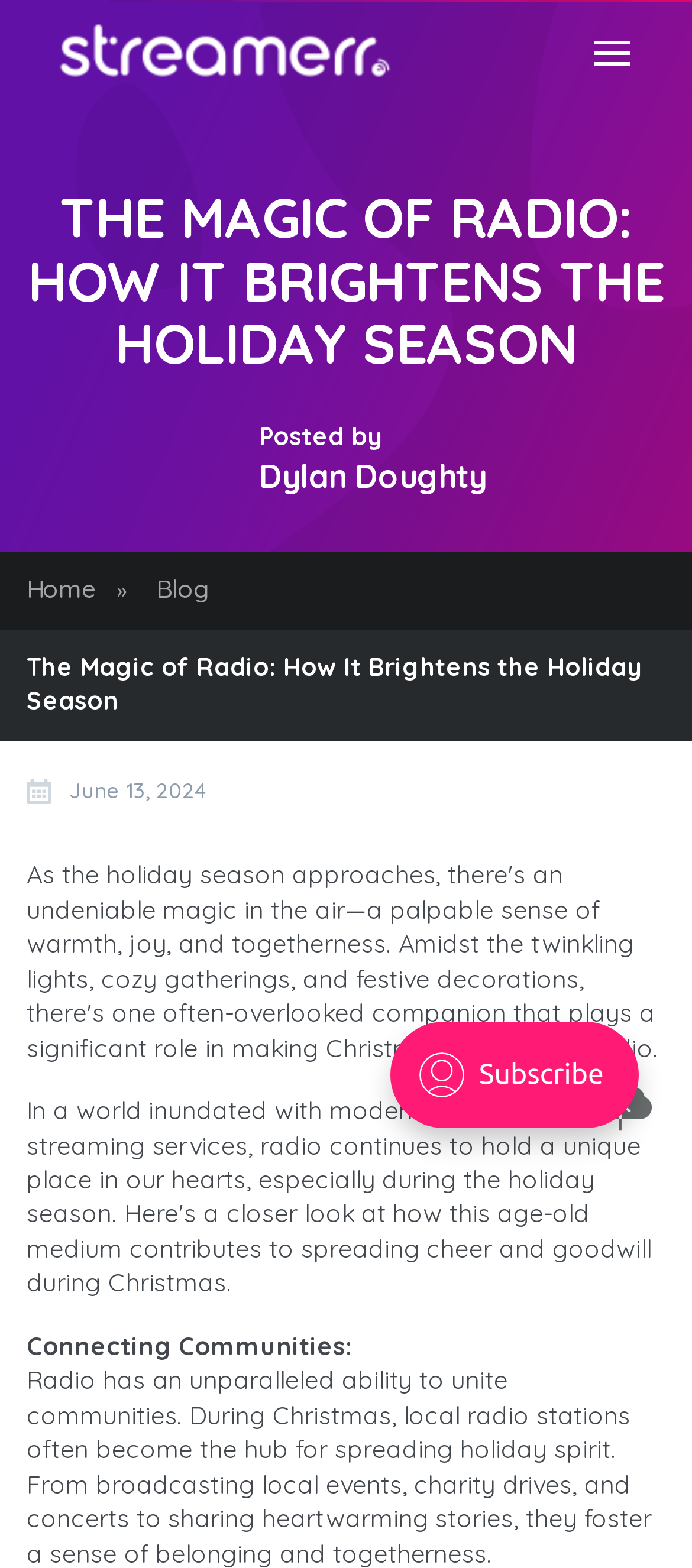What is the date of this article?
Use the information from the image to give a detailed answer to the question.

The date of this article can be found by looking at the time section, which is located below the main heading. The StaticText 'June 13, 2024' is present next to an image, indicating that June 13, 2024 is the date of this article.